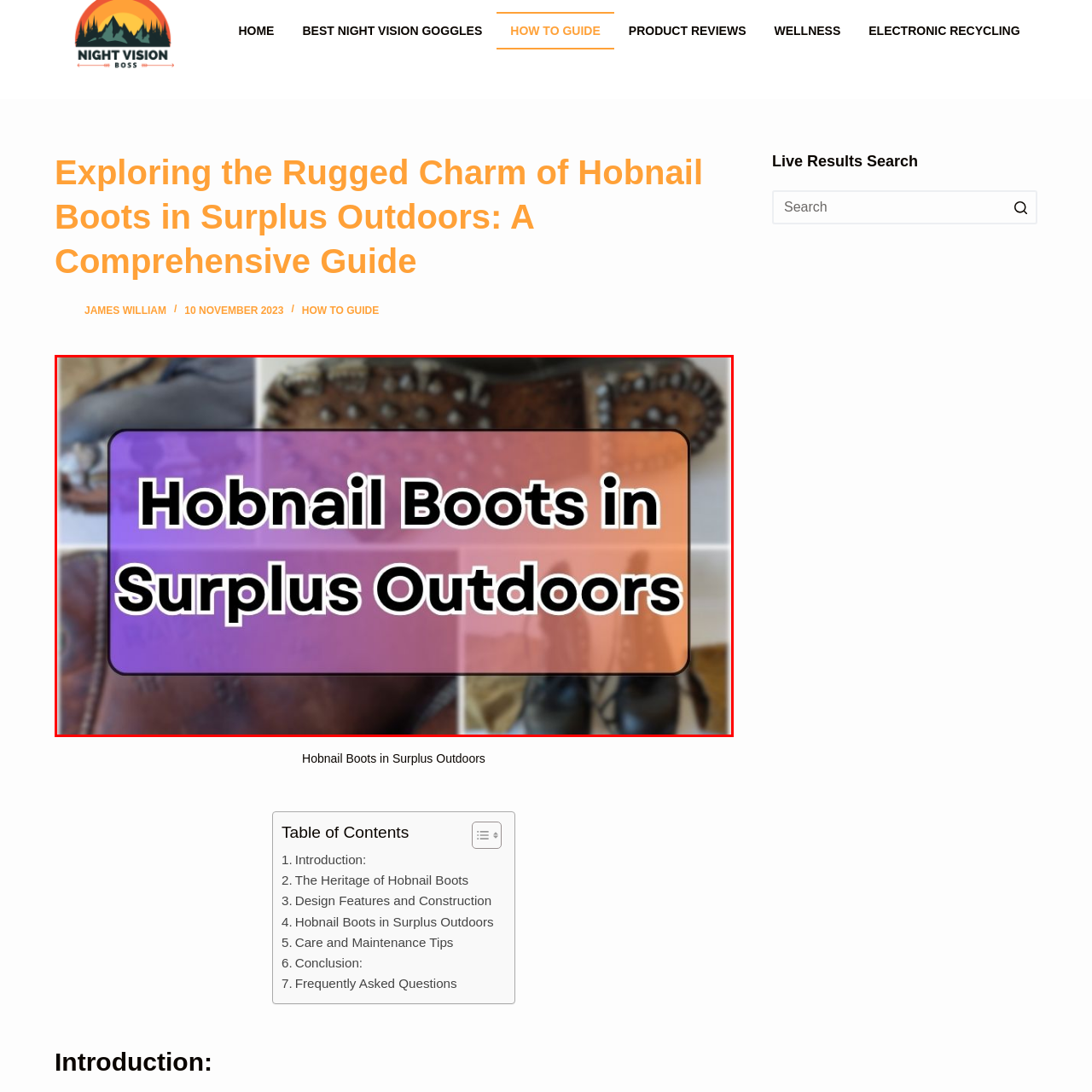Describe fully the image that is contained within the red bounding box.

The image showcases a vibrant and visually striking title that reads "Hobnail Boots in Surplus Outdoors." This caption emphasizes the rugged charm and practical design of hobnail boots, often utilized for outdoor adventures. The background is artistically blended with a gradient, enhancing the visual appeal and providing a sense of depth. Surrounding the title, elements of hobnail boots can be seen, hinting at various styles and features, underscoring their relevance in outdoor activities. This title serves as a focal point, inviting viewers to explore the content about hobnail boots detailed in the accompanying guide.